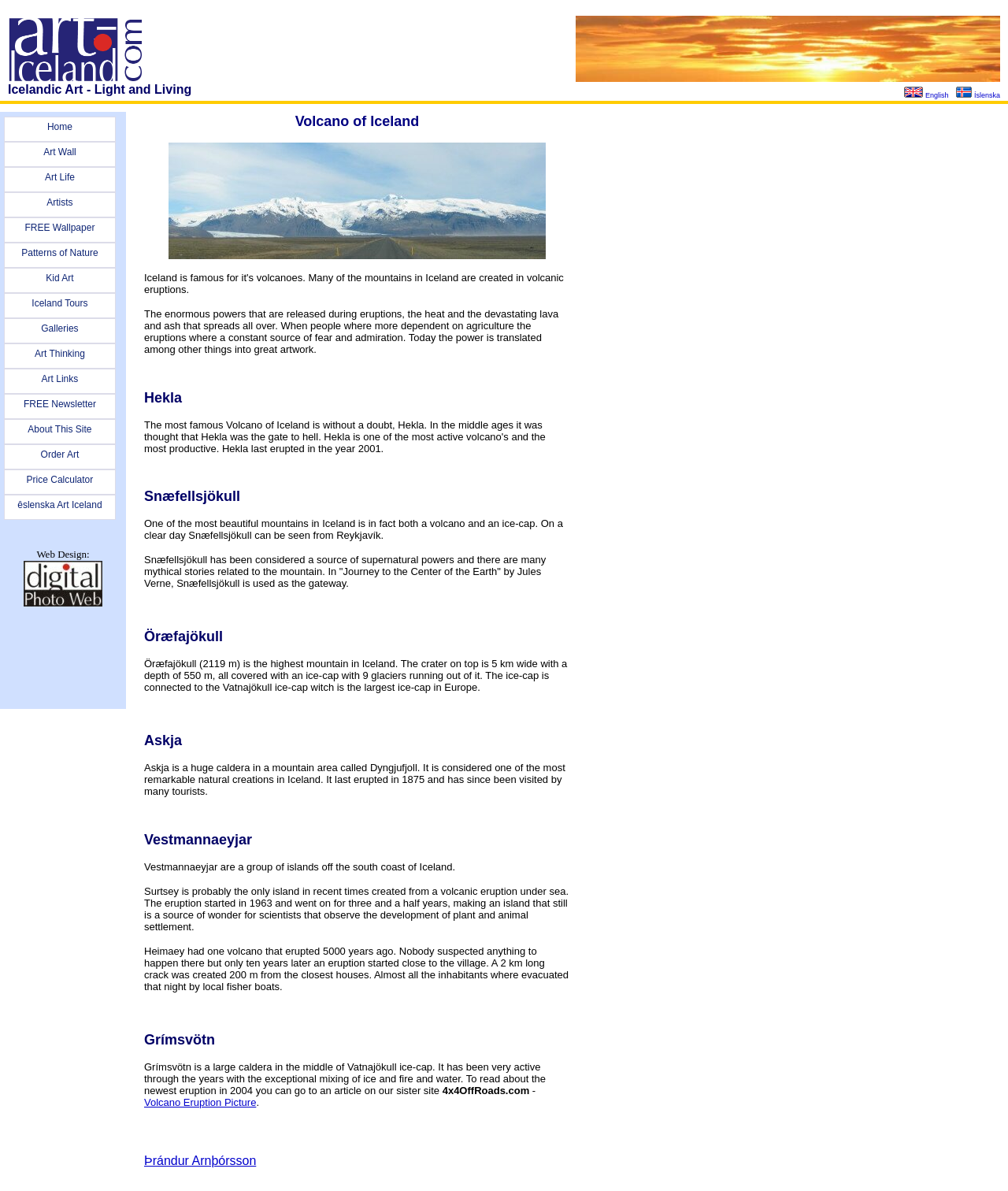Identify the bounding box coordinates of the element that should be clicked to fulfill this task: "Check the 'FREE Newsletter' link". The coordinates should be provided as four float numbers between 0 and 1, i.e., [left, top, right, bottom].

[0.004, 0.331, 0.115, 0.352]